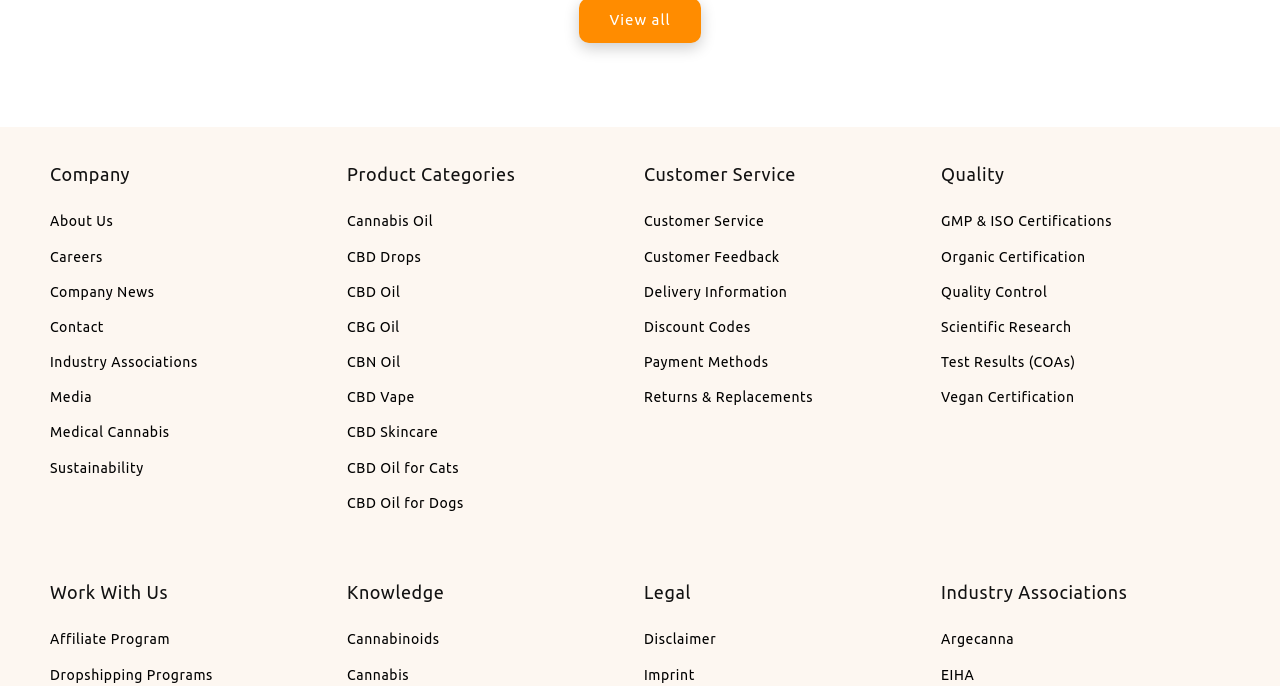What is the topic of the 'Knowledge' section?
Answer with a single word or phrase by referring to the visual content.

Cannabinoids